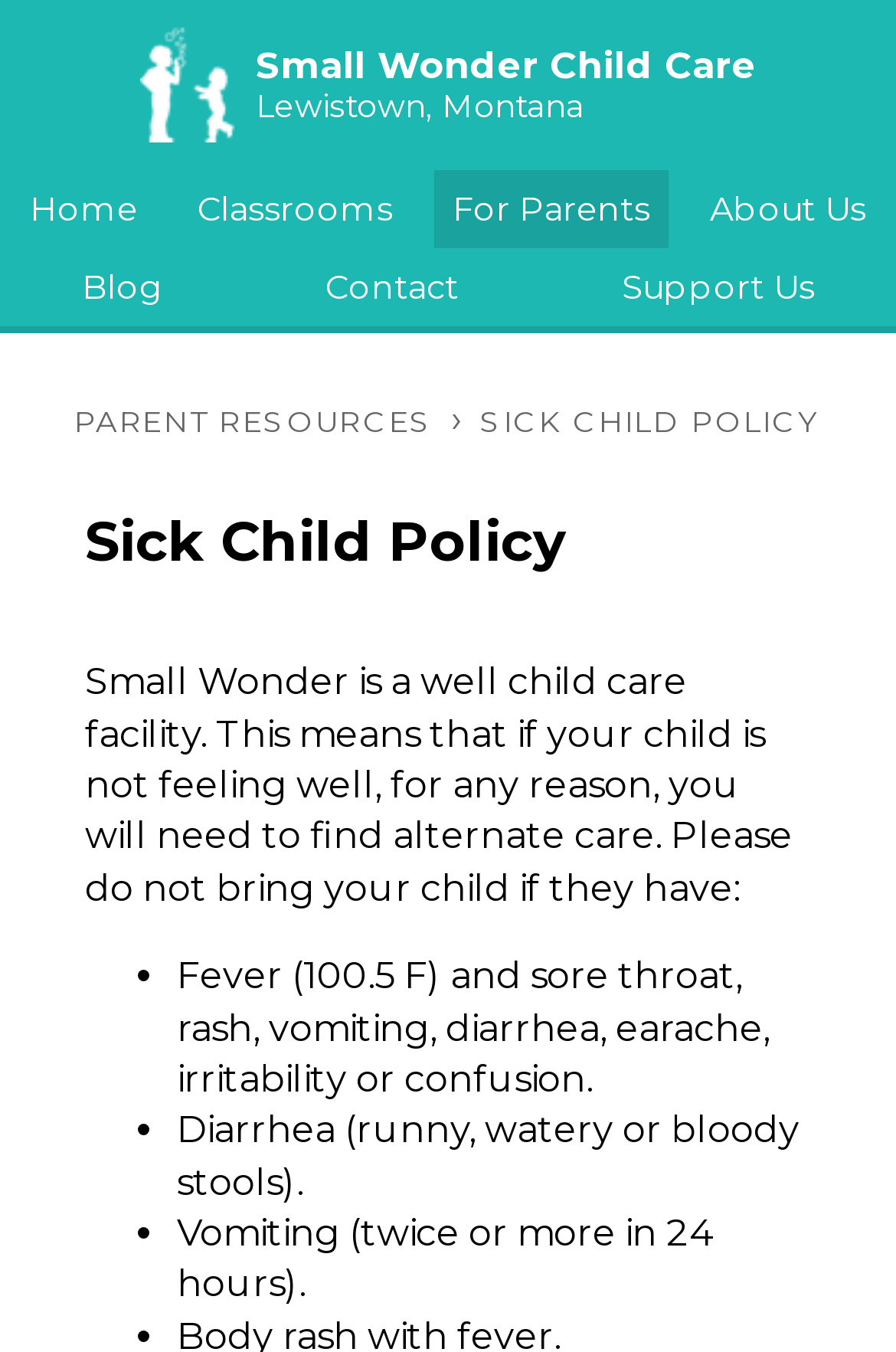Locate the coordinates of the bounding box for the clickable region that fulfills this instruction: "Click the Home link".

[0.013, 0.126, 0.174, 0.184]